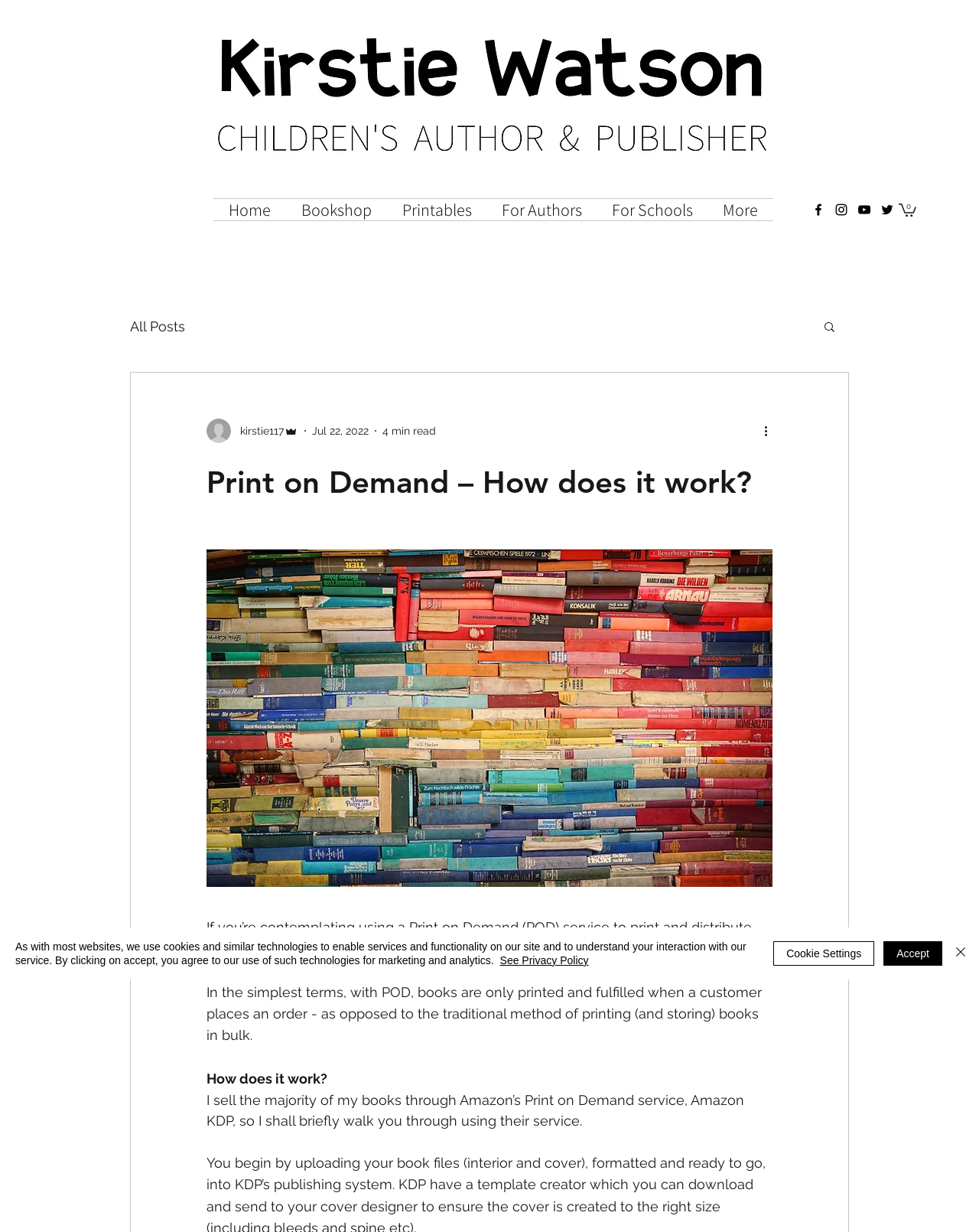Please determine and provide the text content of the webpage's heading.

Print on Demand – How does it work?